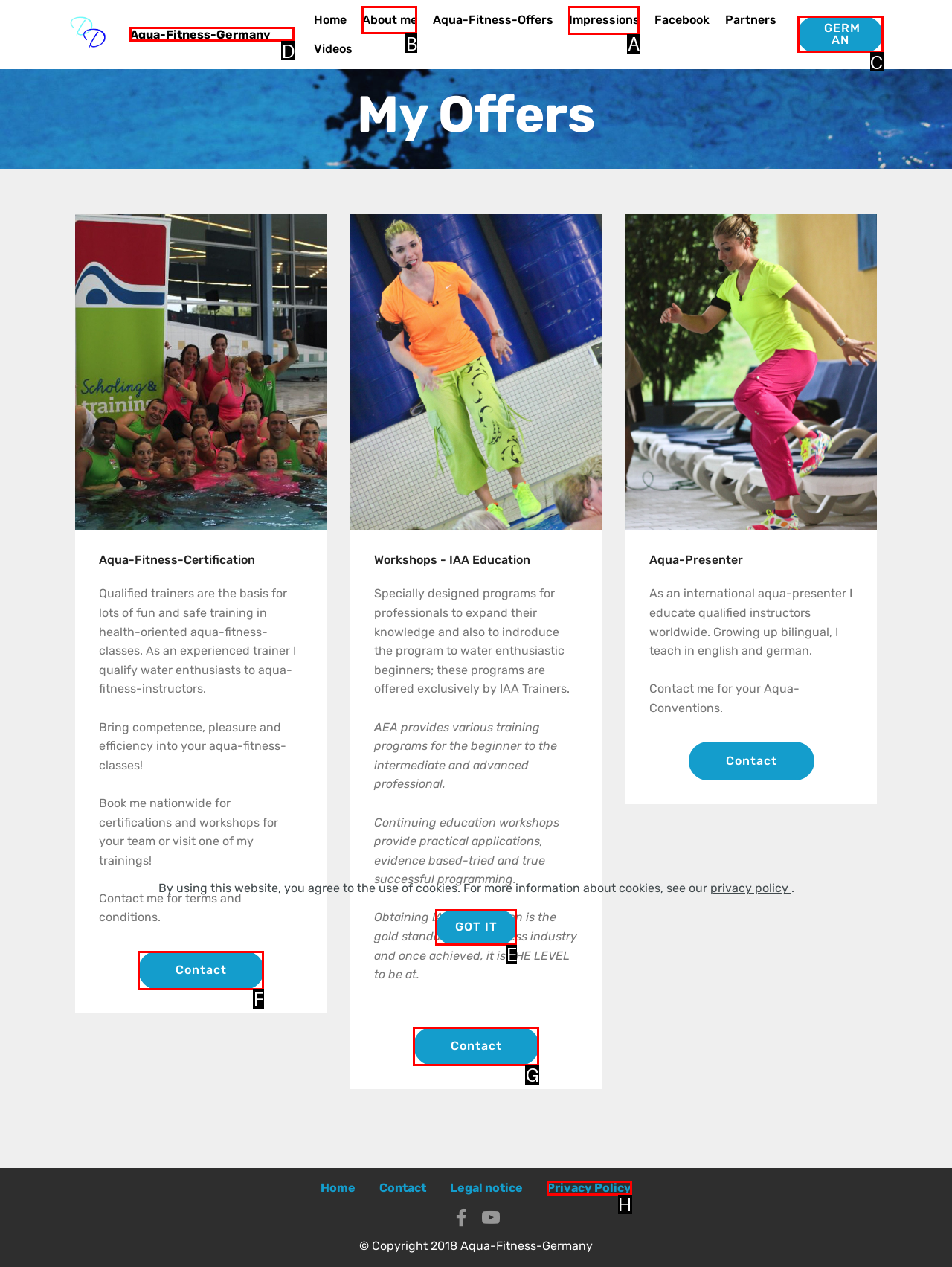Figure out which option to click to perform the following task: View About me page
Provide the letter of the correct option in your response.

B